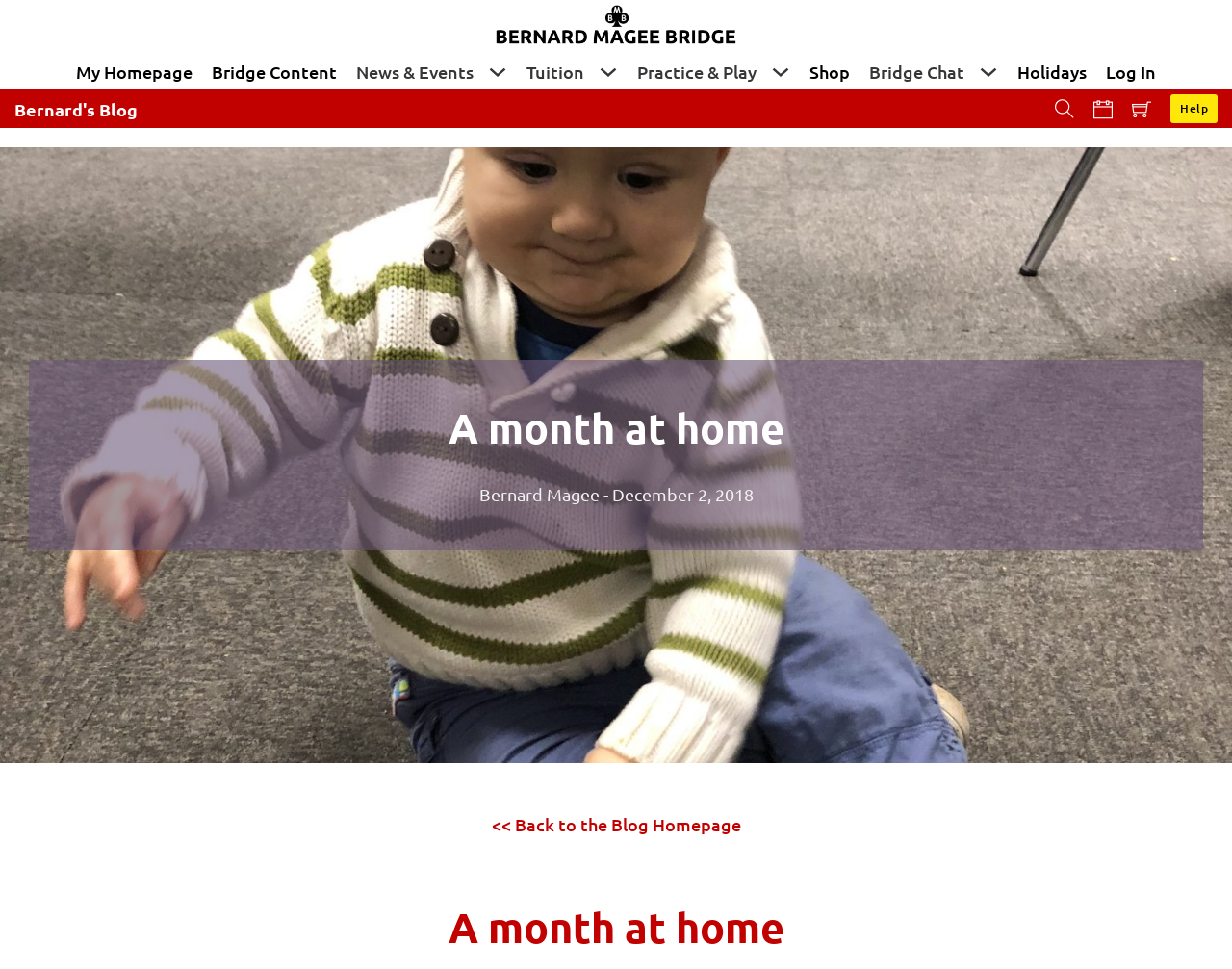What is the name of the blog?
Use the information from the image to give a detailed answer to the question.

I found the answer by looking at the link on the top left corner of the webpage, which says 'Bernard's Blog'.